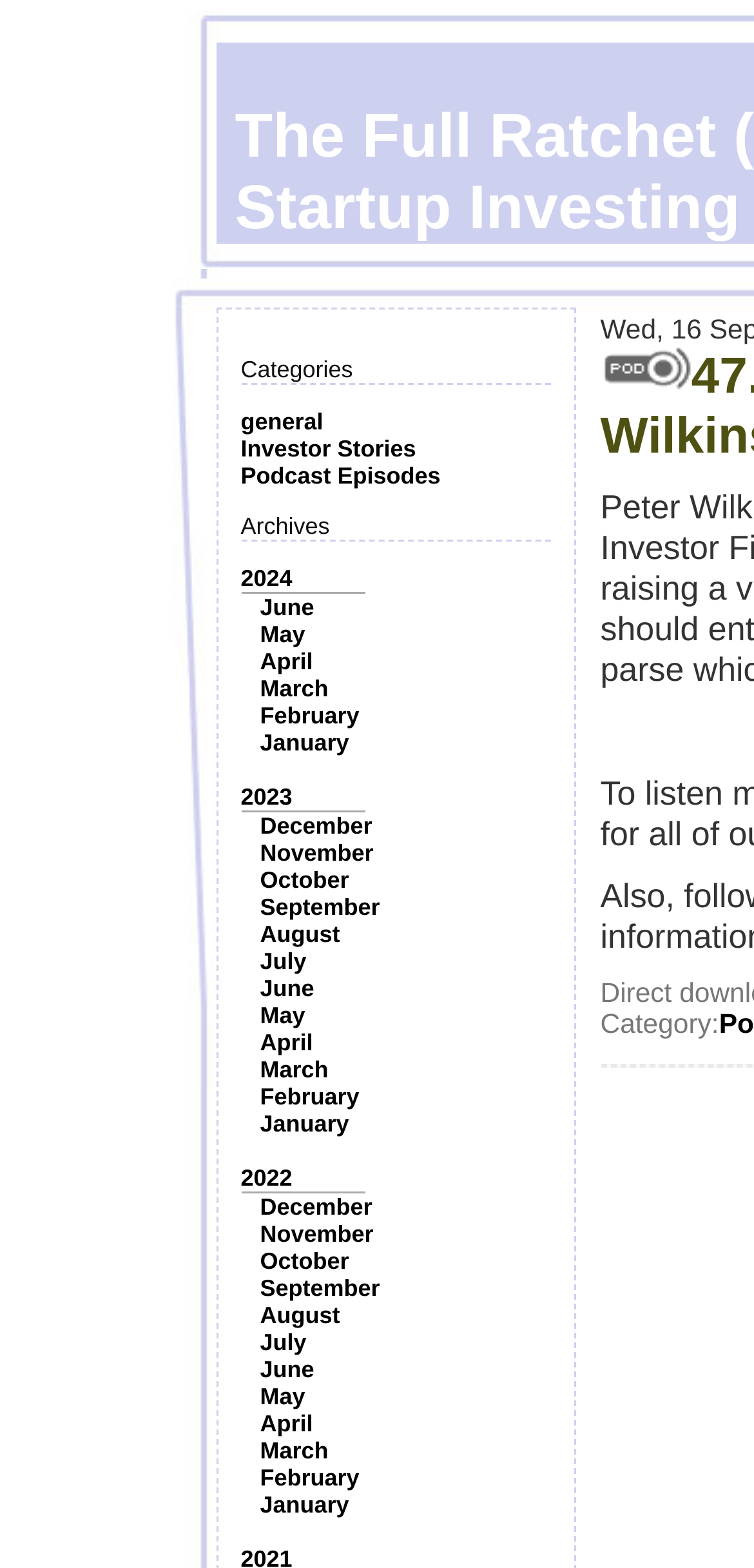What is the position of the image relative to the 'Category:' text?
Look at the screenshot and respond with one word or a short phrase.

Above